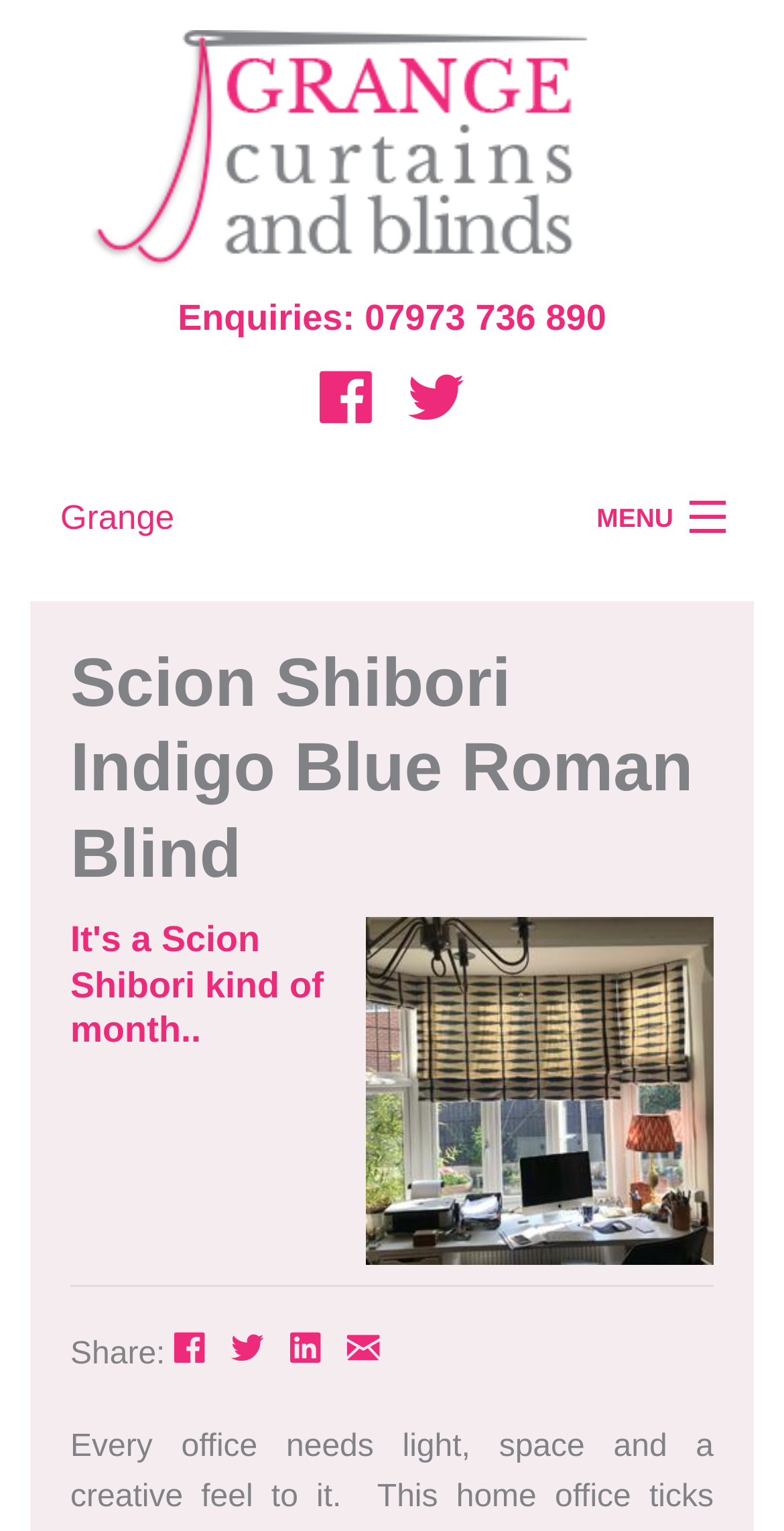Please find the bounding box coordinates of the element's region to be clicked to carry out this instruction: "Click on Grange Curtains and Blinds Nottingham".

[0.109, 0.092, 0.891, 0.115]